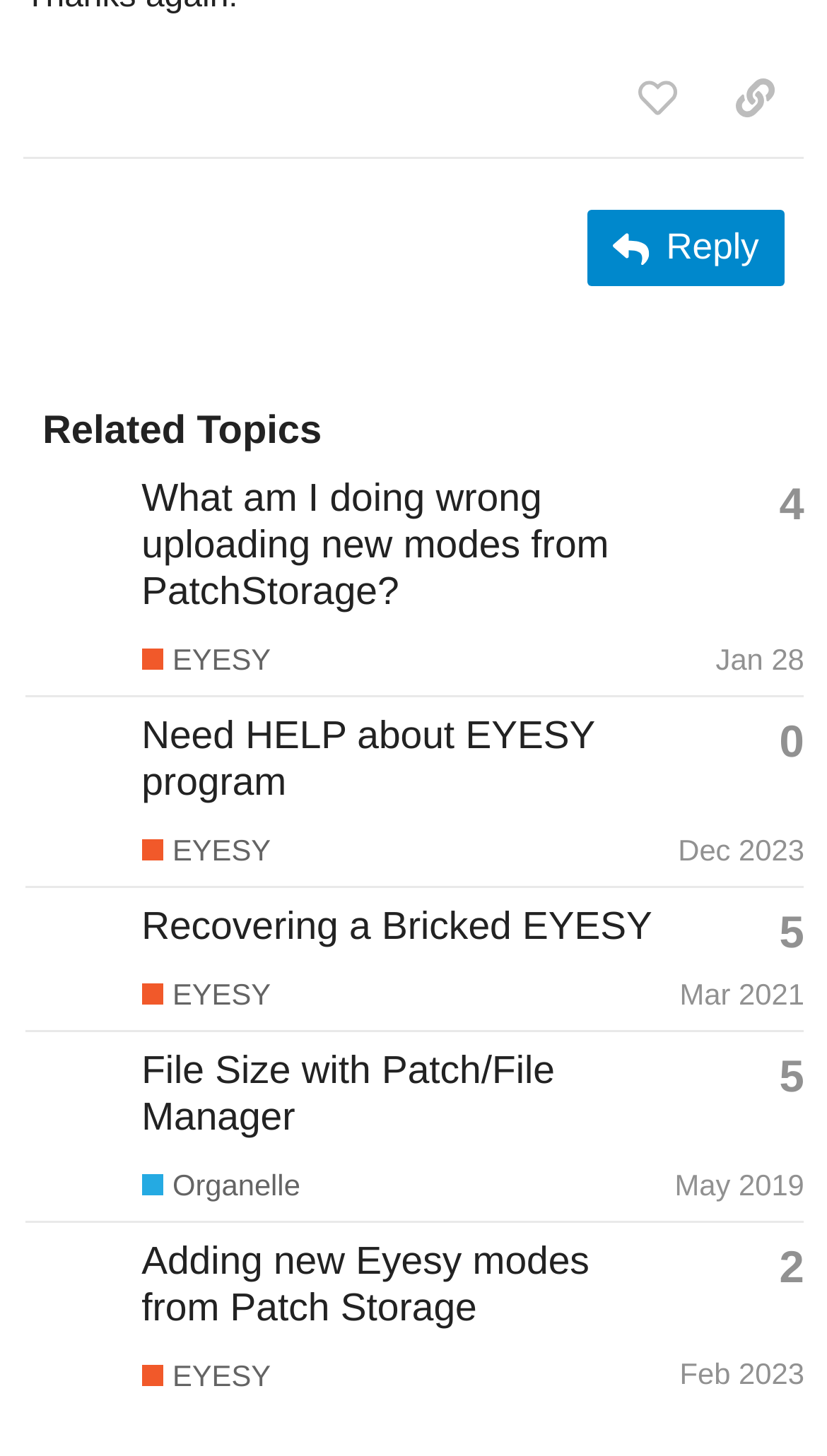Identify the bounding box coordinates of the element to click to follow this instruction: 'View the topic 'What am I doing wrong uploading new modes from PatchStorage?''. Ensure the coordinates are four float values between 0 and 1, provided as [left, top, right, bottom].

[0.171, 0.327, 0.736, 0.421]